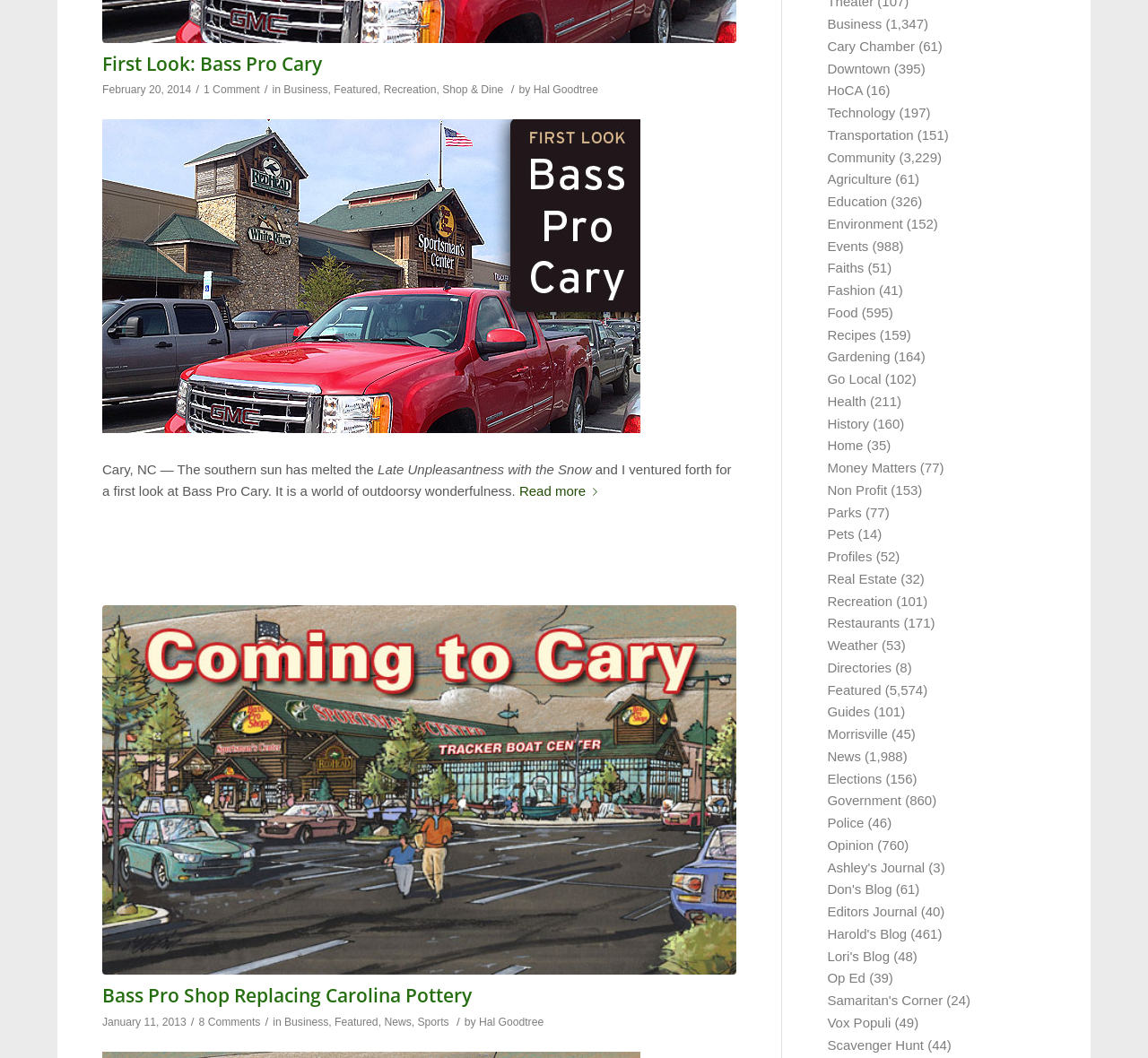From the webpage screenshot, predict the bounding box coordinates (top-left x, top-left y, bottom-right x, bottom-right y) for the UI element described here: Shop & Dine

[0.385, 0.079, 0.439, 0.091]